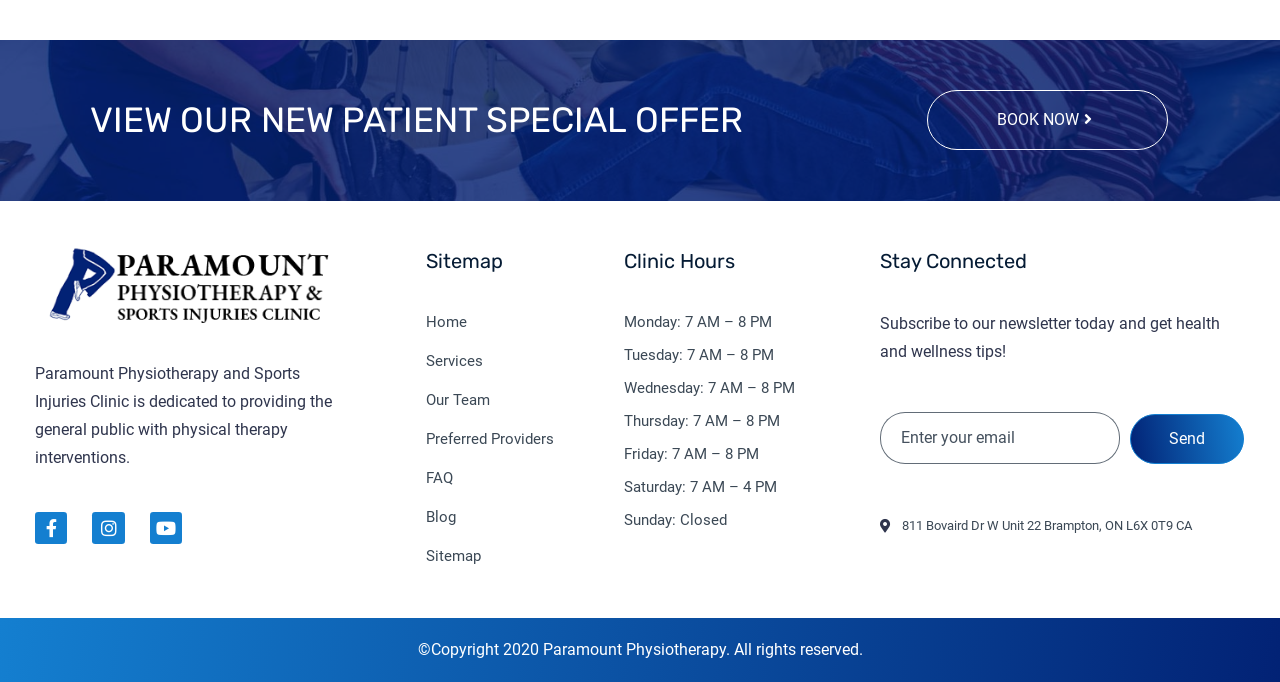Using the description "name="fields[f3e755b]" placeholder="Enter your email"", locate and provide the bounding box of the UI element.

[0.687, 0.603, 0.875, 0.68]